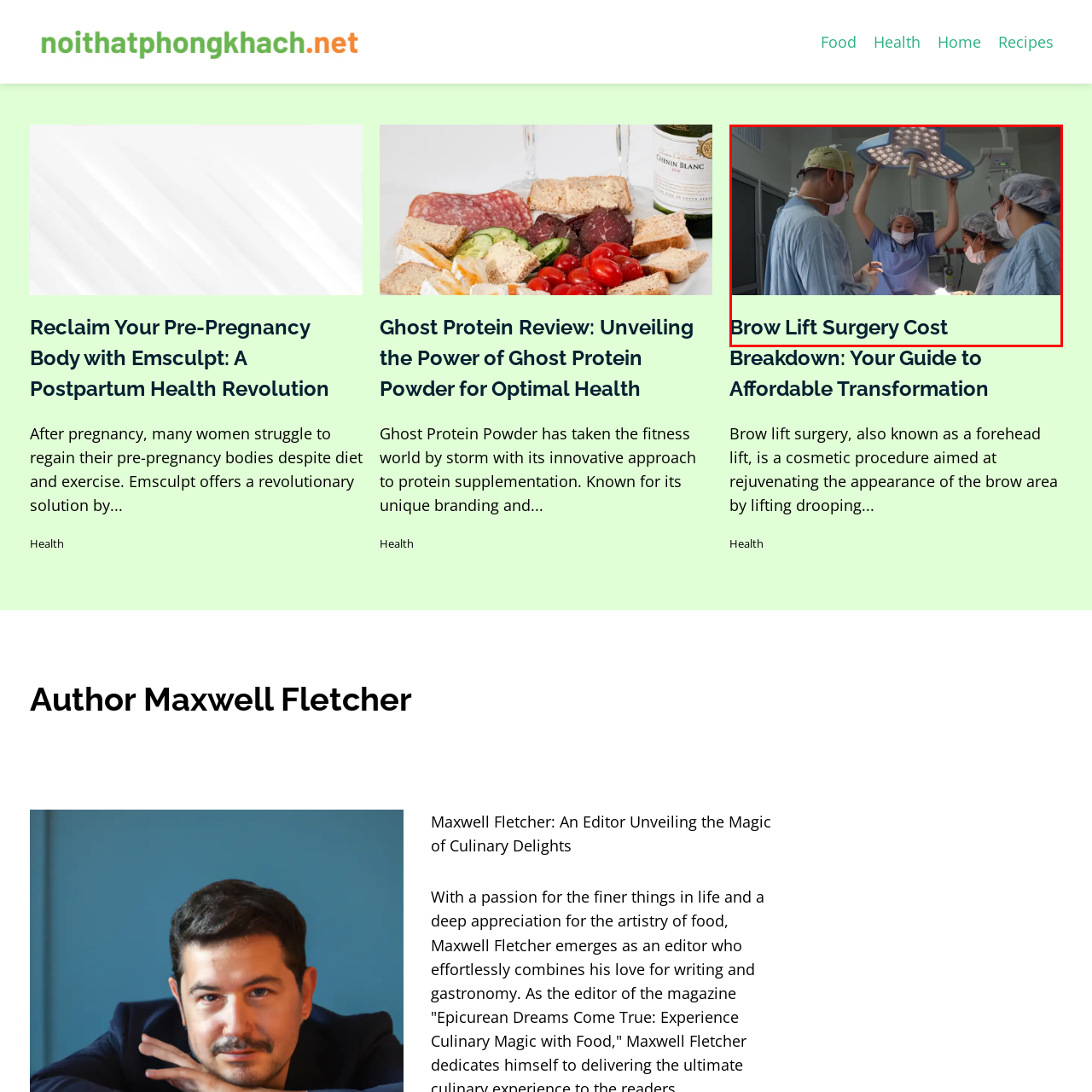What is the central figure doing?
Focus on the area marked by the red bounding box and respond to the question with as much detail as possible.

The central figure, possibly the lead surgeon, is raising the operating light while maintaining a keen focus on the procedure at hand. This action is crucial in a surgical setting, as it allows for better illumination and visibility during the operation.